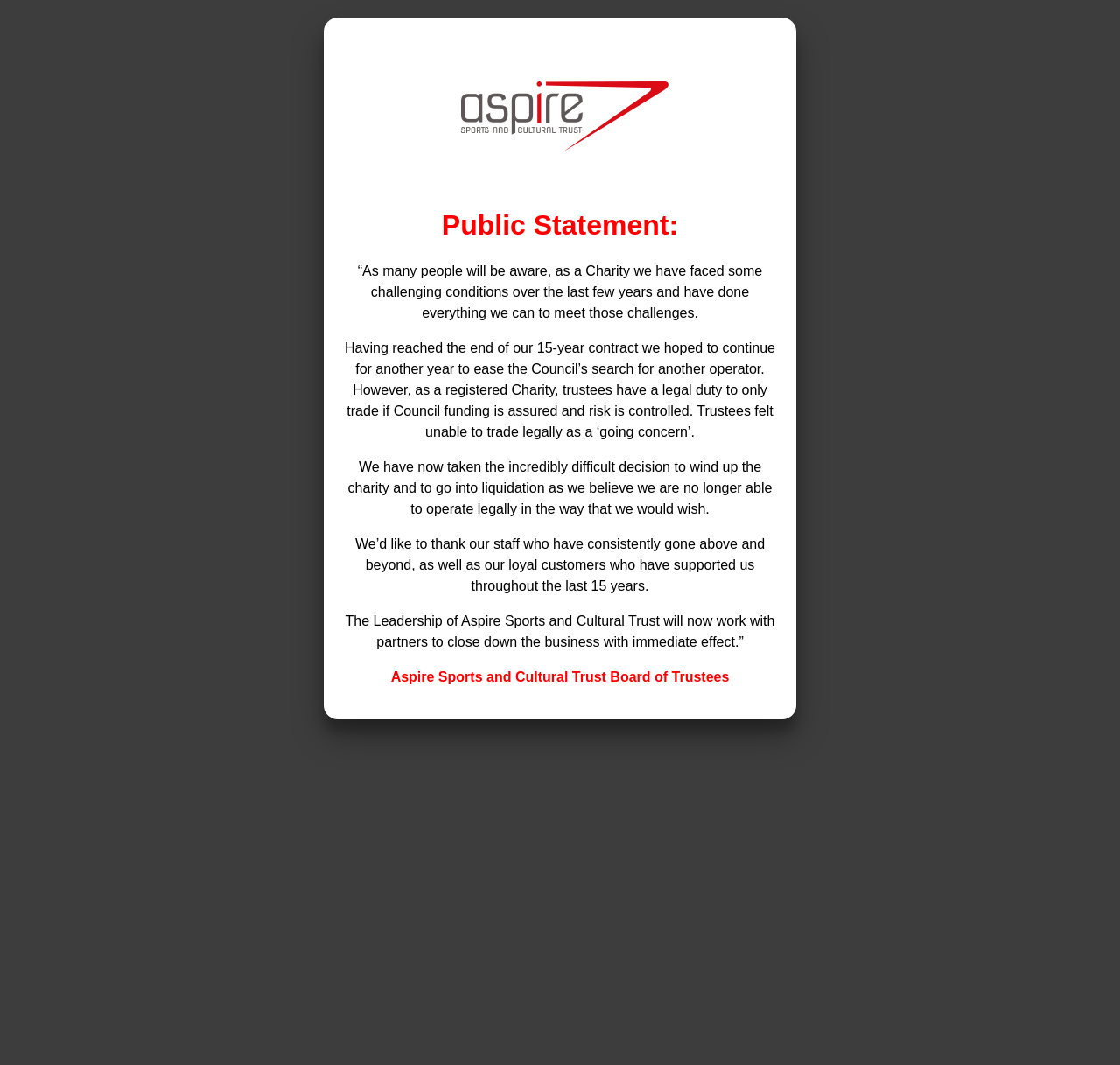Detail the webpage's structure and highlights in your description.

The webpage appears to be a public statement from Aspire Leisure Trust, featuring a prominent image at the top, taking up about a quarter of the screen. Below the image, there is a heading "Public Statement:" in a larger font size. 

The main content of the page is a series of four paragraphs of text, each describing the challenges faced by the charity, the decision to wind up the charity, and the gratitude towards staff and customers. These paragraphs are positioned in a vertical column, with each paragraph directly below the previous one. 

At the very bottom of the page, there is a final line of text, "Aspire Sports and Cultural Trust Board of Trustees", which appears to be a signature or a footer.